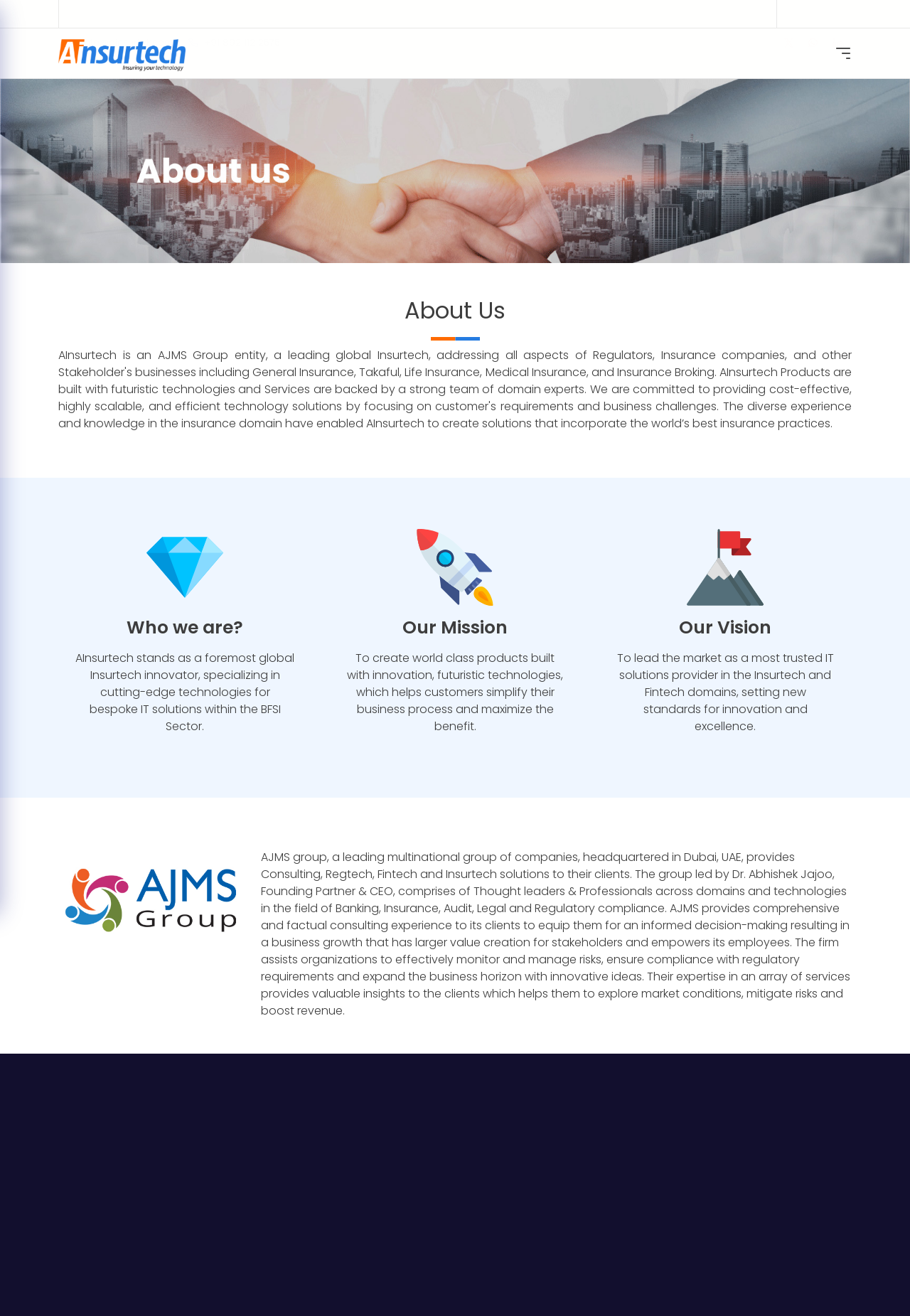Please specify the coordinates of the bounding box for the element that should be clicked to carry out this instruction: "Click the 'info@ainsurtek.com' email link". The coordinates must be four float numbers between 0 and 1, formatted as [left, top, right, bottom].

[0.065, 0.0, 0.199, 0.022]